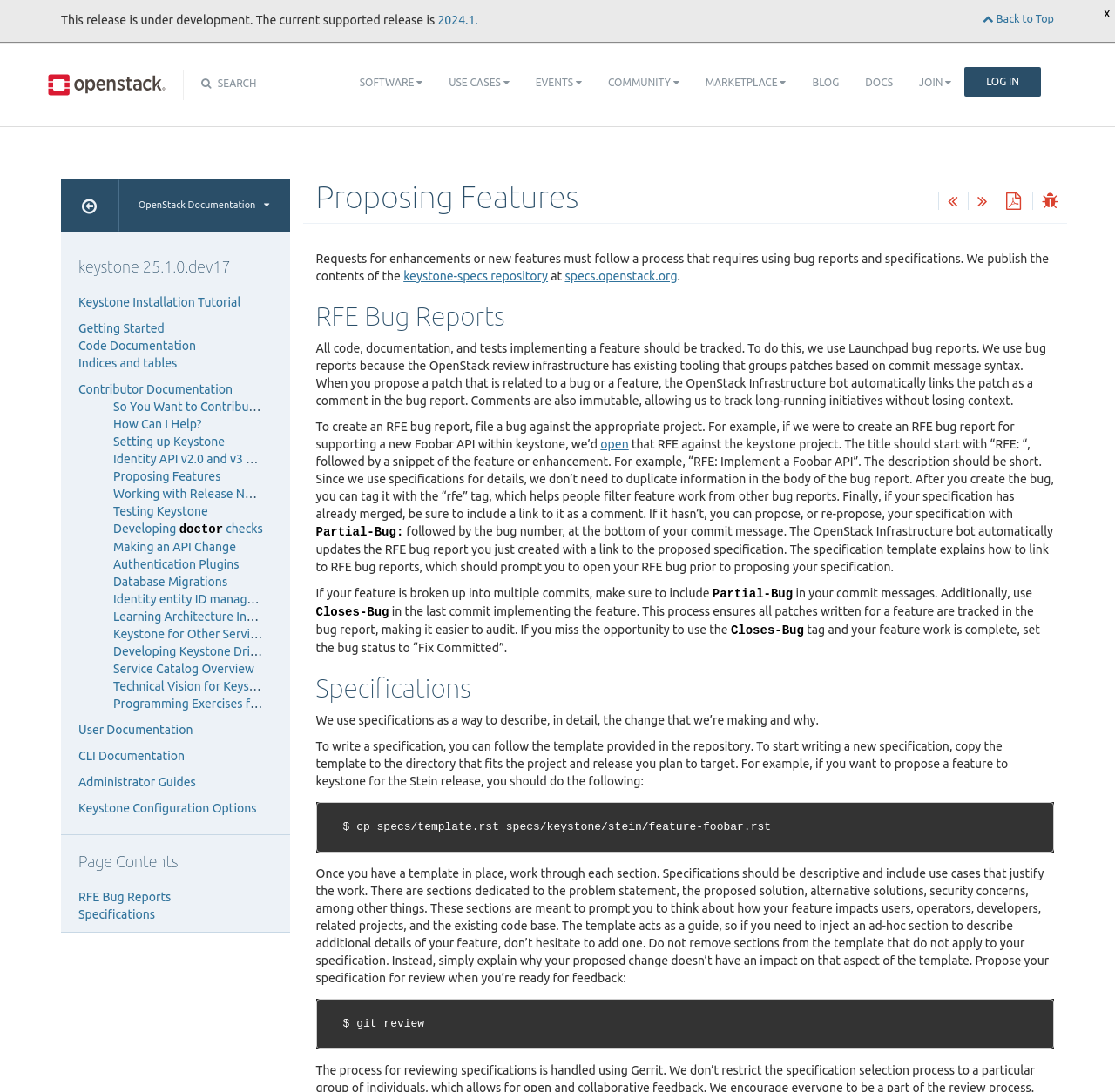Based on the image, please elaborate on the answer to the following question:
What should be done if the 'rfe' tag is missed when creating an RFE bug report?

If the 'rfe' tag is missed when creating an RFE bug report and the feature work is complete, the bug status should be set to 'Fix Committed' to ensure that the bug report is properly tracked and audited.